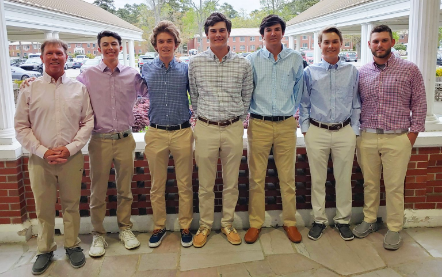What is the possible occasion of the event?
Answer the question using a single word or phrase, according to the image.

Celebration of winning NJCAA D3 National Championship